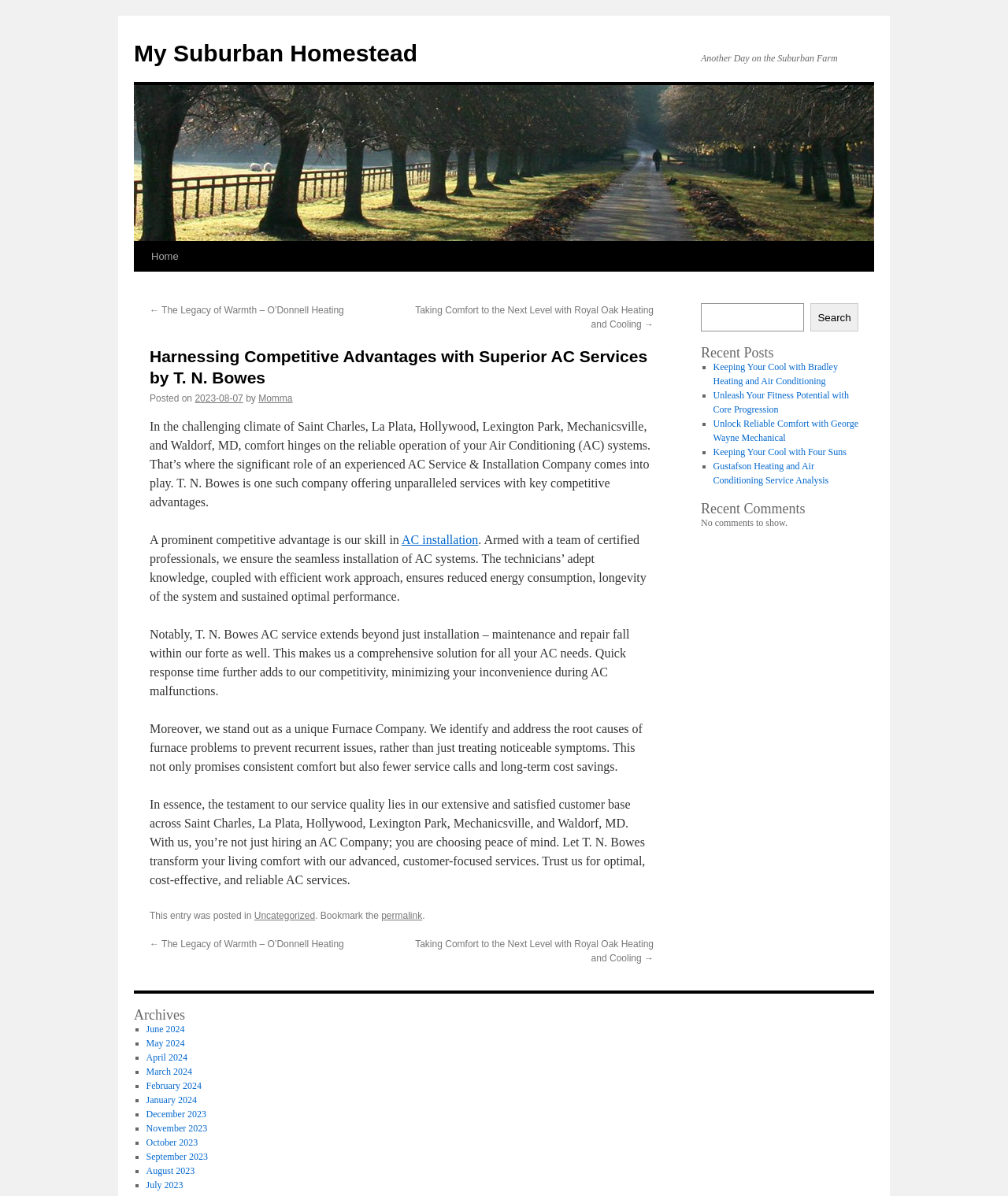Offer a thorough description of the webpage.

This webpage is about My Suburban Homestead, with a focus on harnessing competitive advantages with superior AC services by T. N. Bowes. At the top, there is a link to "My Suburban Homestead" and a title "Another Day on the Suburban Farm". Below that, there is a link to "Skip to content" and a navigation menu with a "Home" link.

The main content area is divided into two sections. On the left, there is a heading "Harnessing Competitive Advantages with Superior AC Services by T. N. Bowes" followed by a paragraph of text describing the importance of reliable air conditioning systems in Saint Charles, La Plata, Hollywood, Lexington Park, Mechanicsville, and Waldorf, MD. The text highlights the competitive advantages of T. N. Bowes, including their skill in AC installation, maintenance, and repair.

Below the main heading, there are several paragraphs of text discussing the benefits of choosing T. N. Bowes for AC services, including their team of certified professionals, efficient work approach, and quick response time. The text also mentions that T. N. Bowes is a unique furnace company that identifies and addresses the root causes of furnace problems.

On the right side of the main content area, there is a search box with a "Search" button, followed by a heading "Recent Posts" and a list of four recent posts with links to each post. Below that, there is a heading "Recent Comments" with a message indicating that there are no comments to show.

At the bottom of the page, there is a section with a heading "Archives" and a list of links to monthly archives from June 2024 to July 2023.